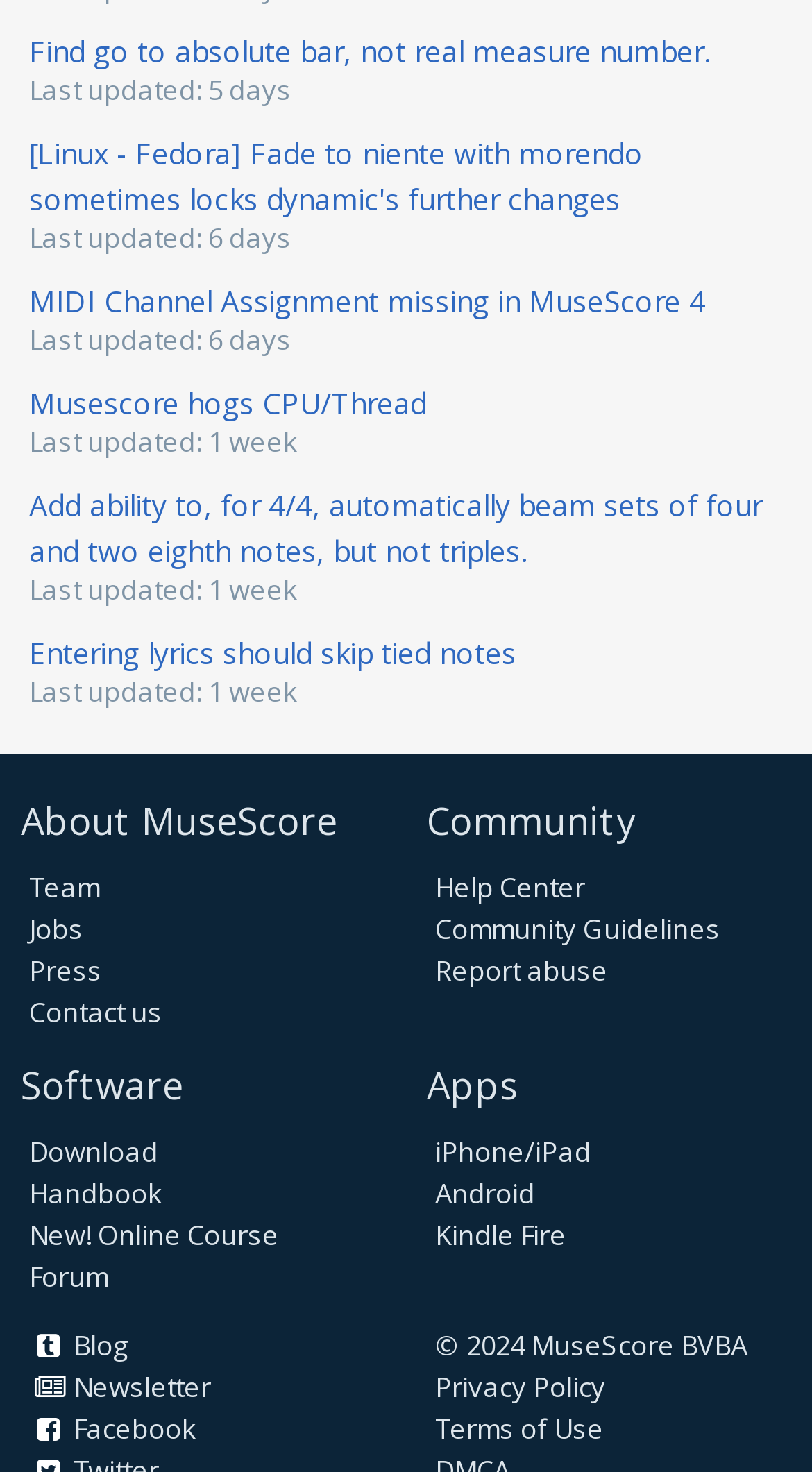Using the provided element description: "Handbook", identify the bounding box coordinates. The coordinates should be four floats between 0 and 1 in the order [left, top, right, bottom].

[0.036, 0.796, 0.2, 0.822]